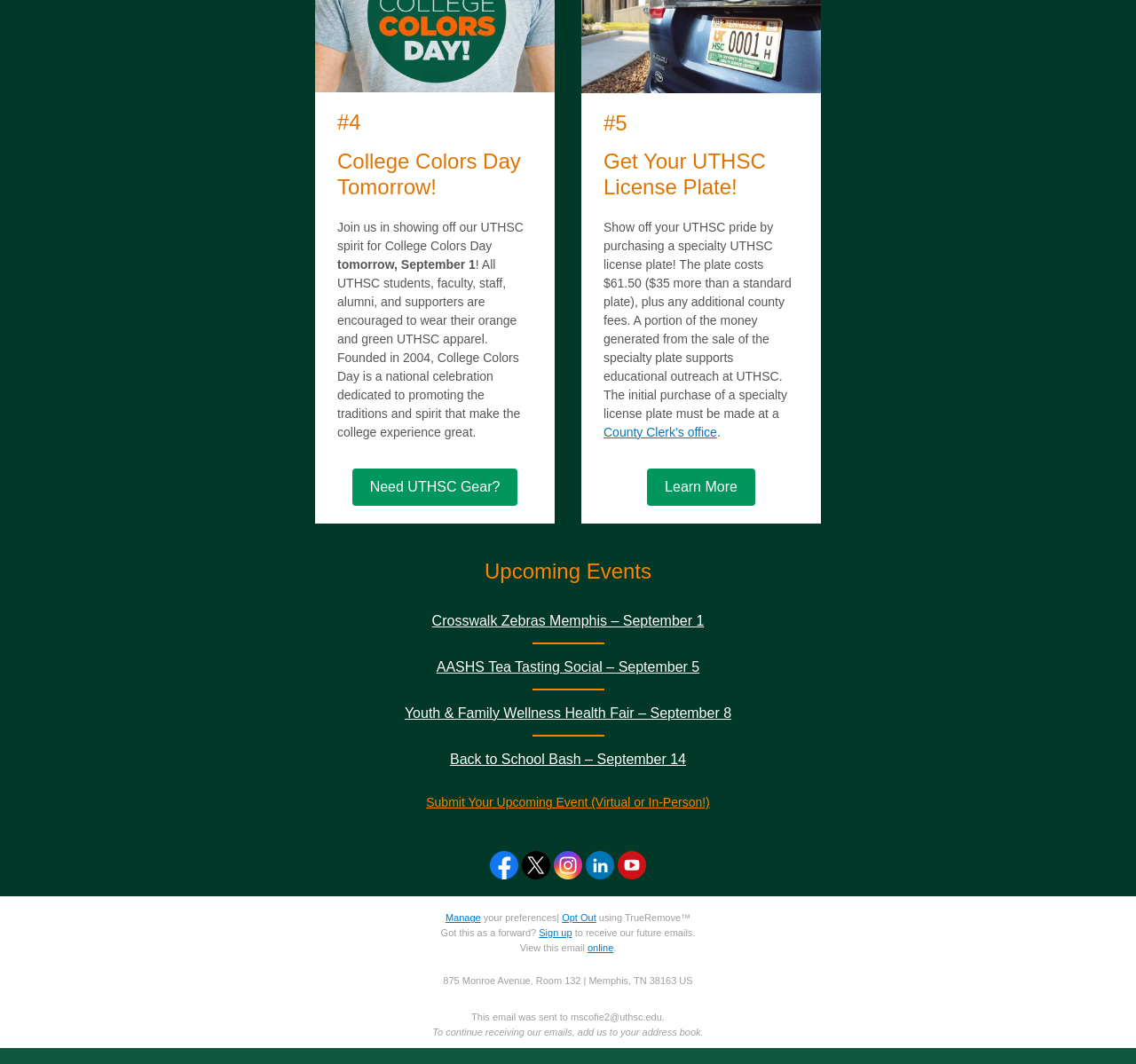Please identify the bounding box coordinates of the region to click in order to complete the given instruction: "Click the 'Submit' button". The coordinates should be four float numbers between 0 and 1, i.e., [left, top, right, bottom].

None